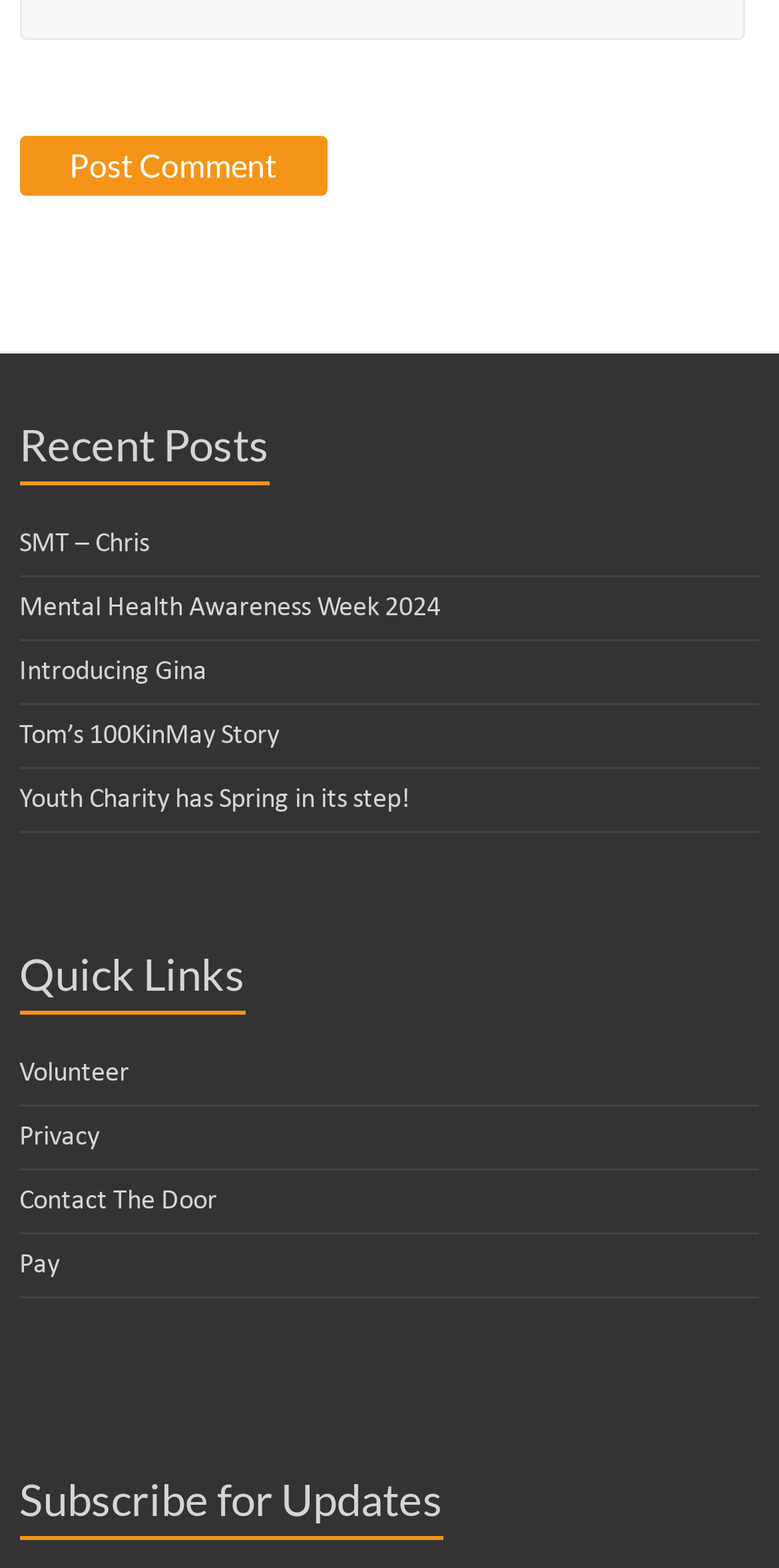How many recent posts are listed?
From the details in the image, provide a complete and detailed answer to the question.

I counted the number of links under the 'Recent Posts' heading, which are 'SMT – Chris', 'Mental Health Awareness Week 2024', 'Introducing Gina', 'Tom’s 100KinMay Story', and 'Youth Charity has Spring in its step!'. There are 5 links in total.